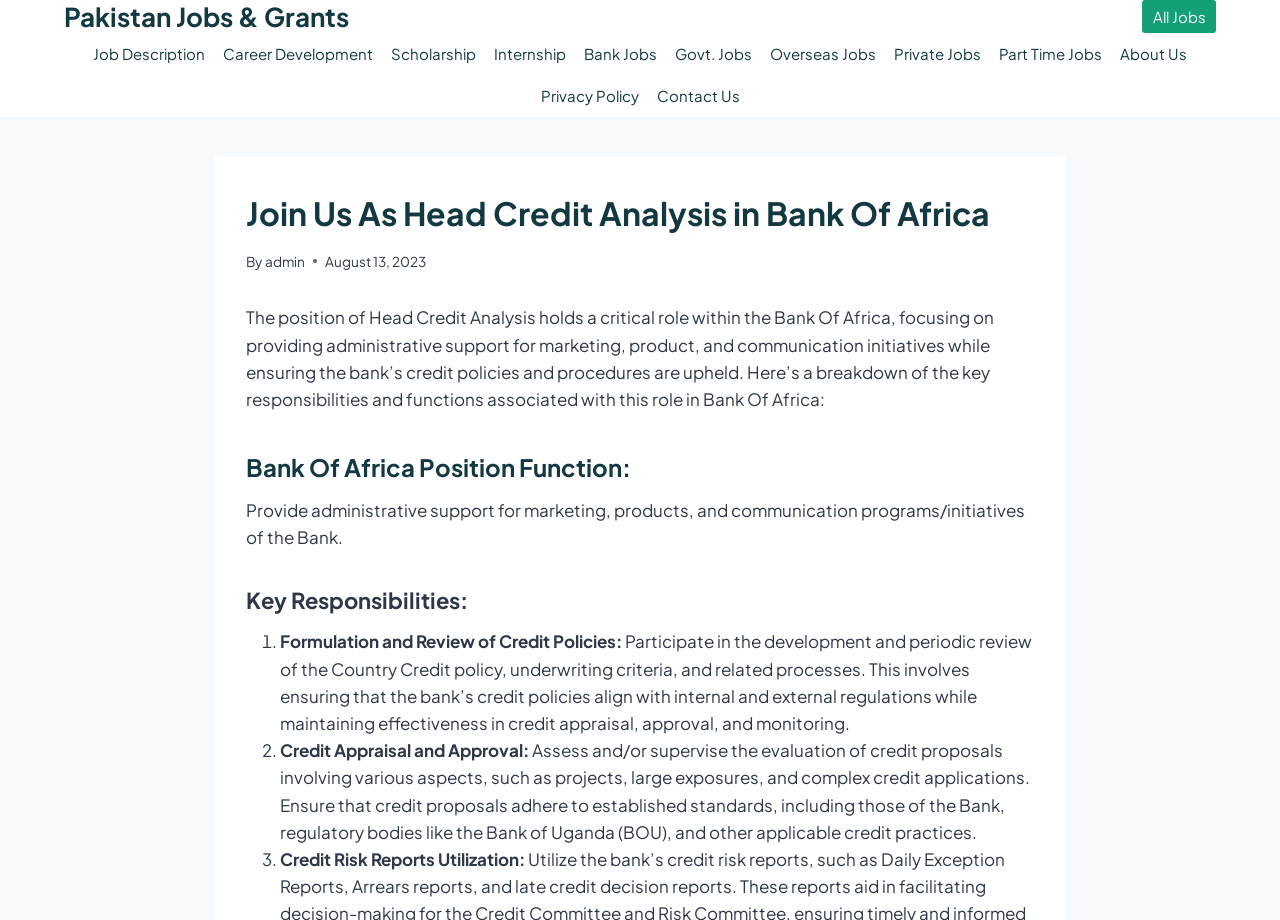Determine the bounding box coordinates of the UI element described by: "Part Time Jobs".

[0.773, 0.036, 0.868, 0.082]